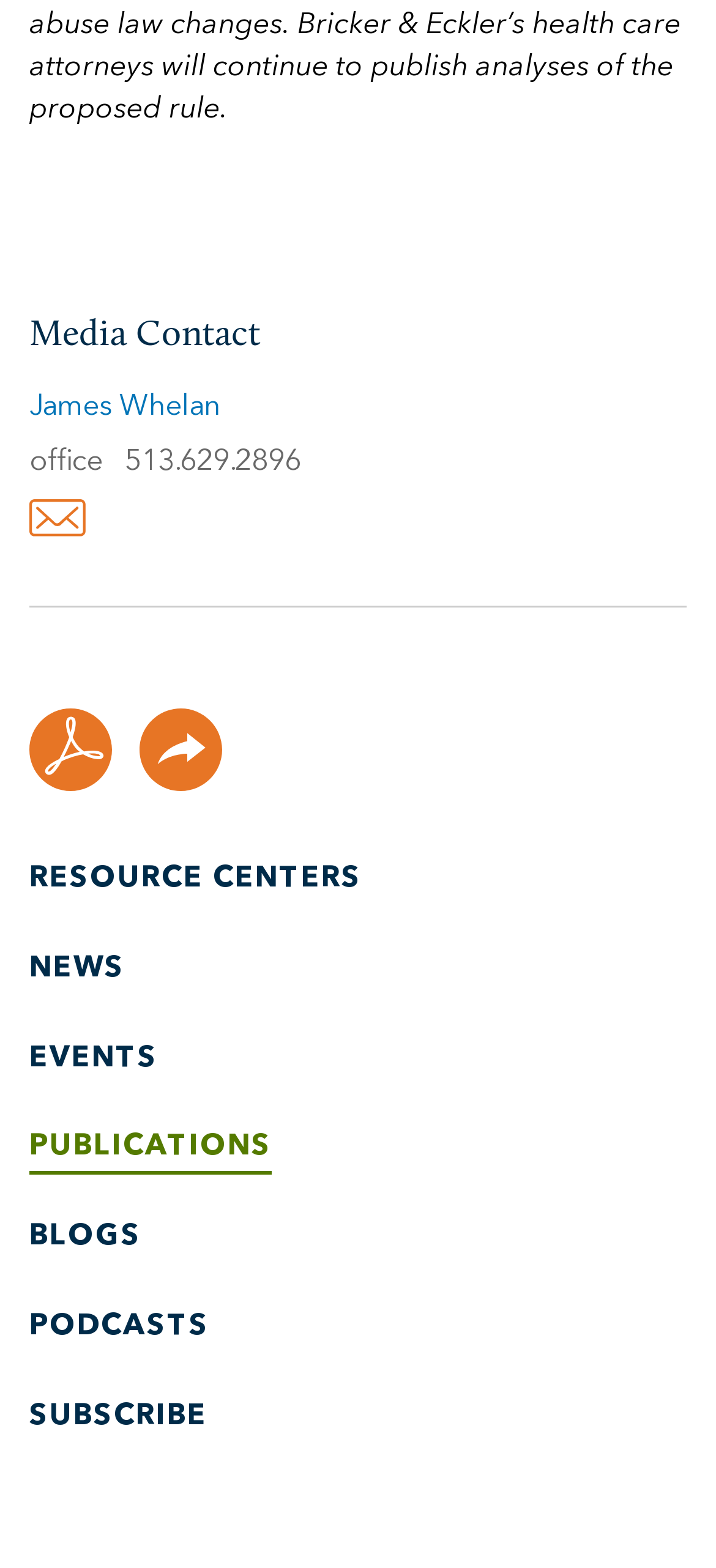What is the text of the first link in the navigation section?
Refer to the screenshot and respond with a concise word or phrase.

PDF